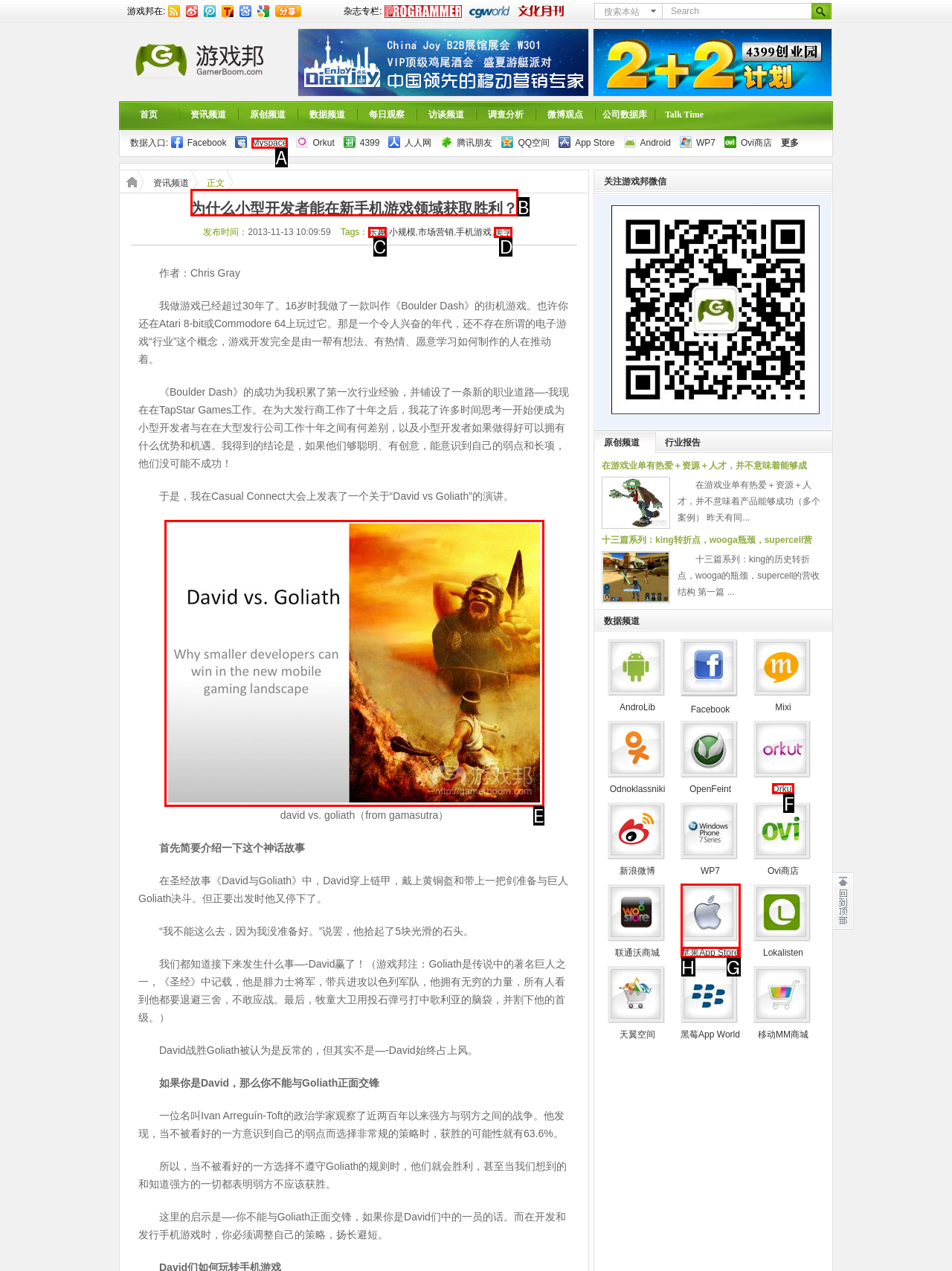Point out the option that needs to be clicked to fulfill the following instruction: Read the article
Answer with the letter of the appropriate choice from the listed options.

B